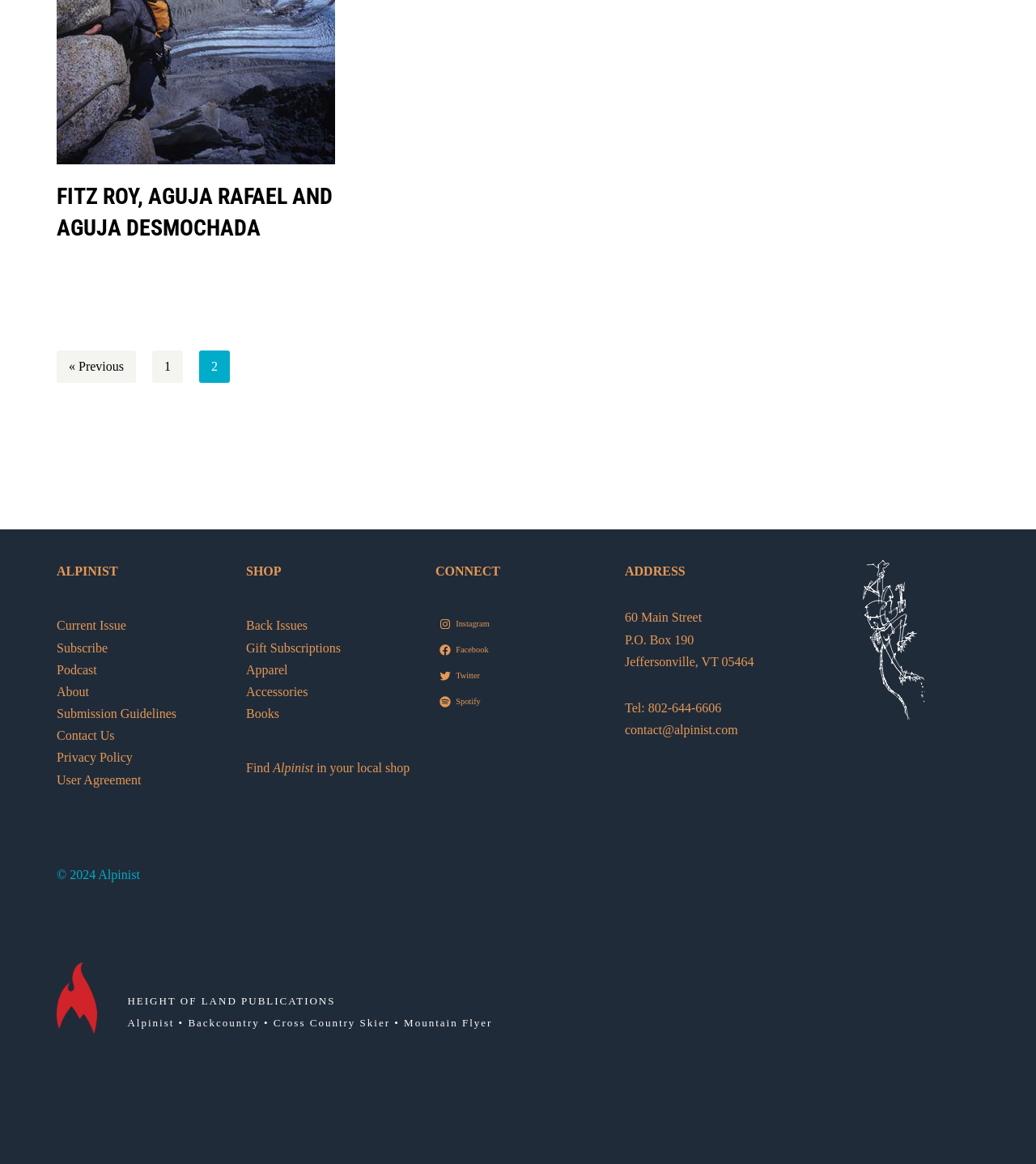Could you determine the bounding box coordinates of the clickable element to complete the instruction: "Subscribe to Alpinist"? Provide the coordinates as four float numbers between 0 and 1, i.e., [left, top, right, bottom].

[0.055, 0.55, 0.104, 0.562]